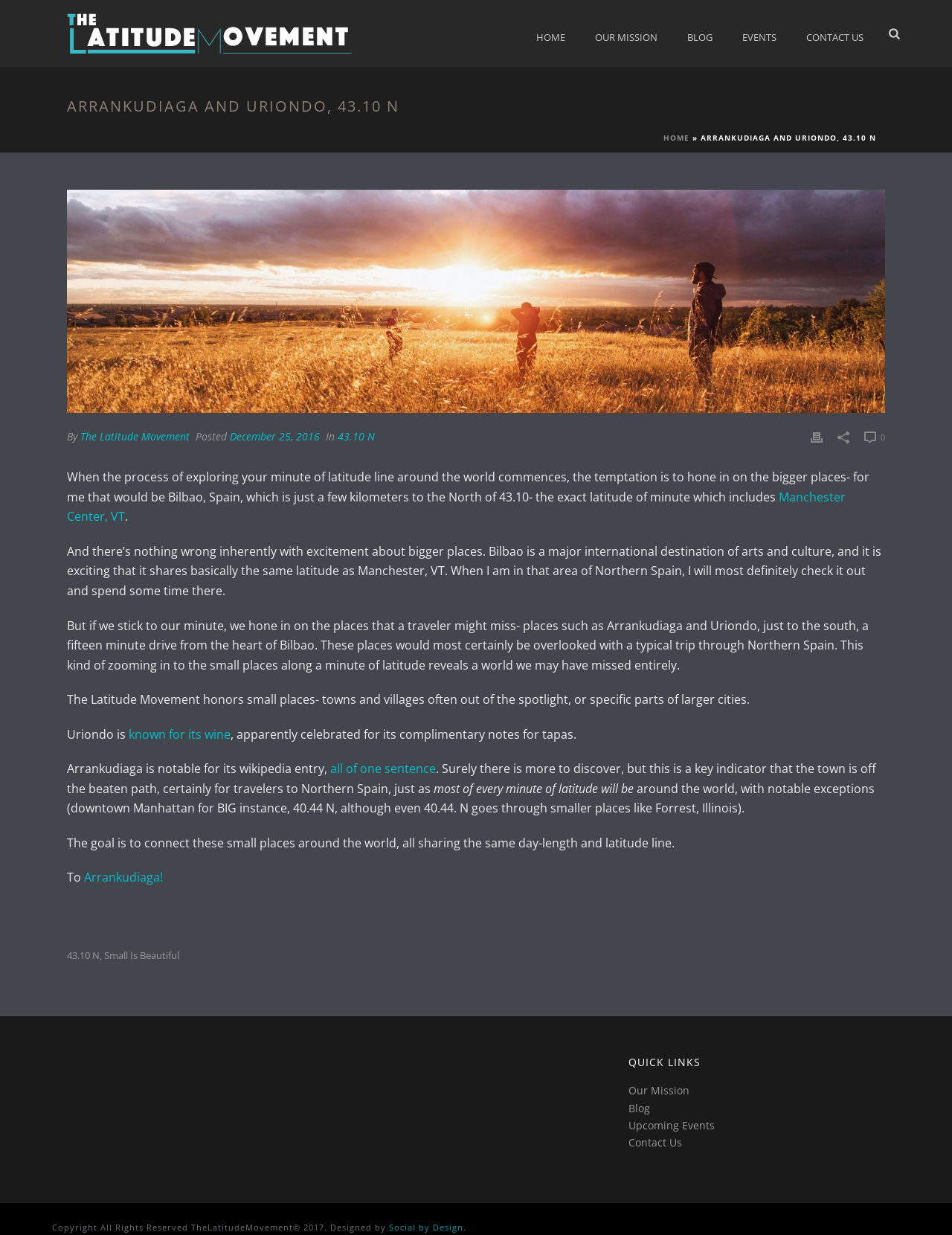Kindly determine the bounding box coordinates for the clickable area to achieve the given instruction: "Learn more about the latitude movement's mission".

[0.609, 0.0, 0.706, 0.054]